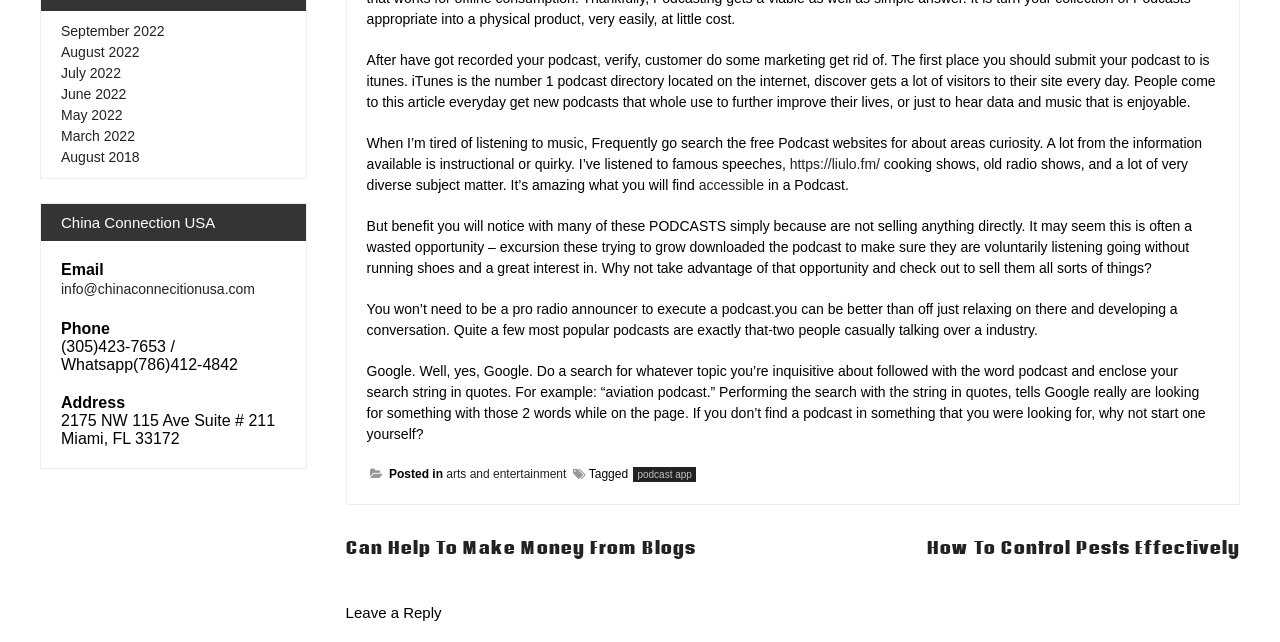What is the first place to submit a podcast?
Kindly offer a comprehensive and detailed response to the question.

According to the text, after recording a podcast, the first place to submit it is iTunes, which is the number 1 podcast directory on the internet.